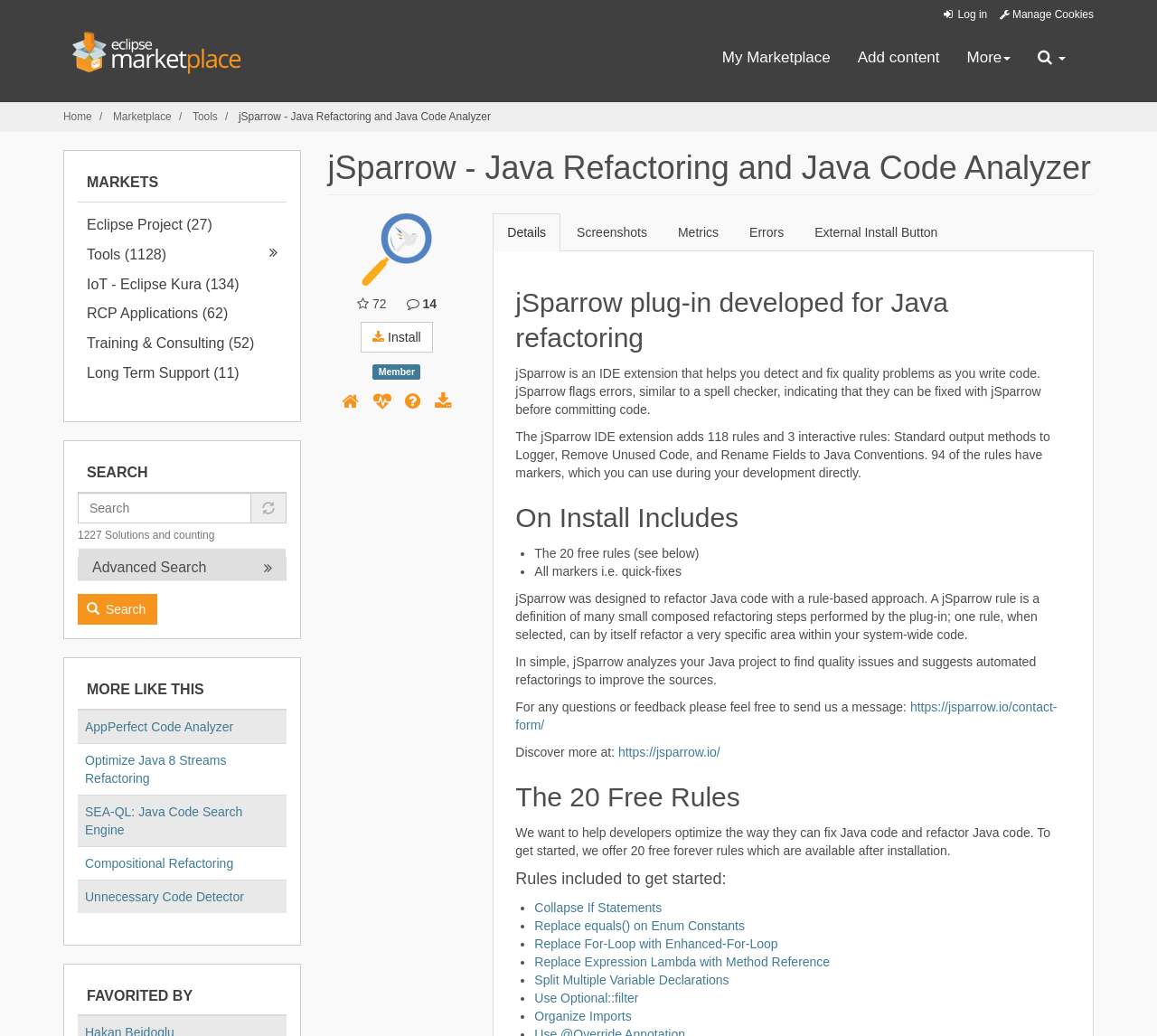Provide the bounding box coordinates of the UI element that matches the description: "Split Multiple Variable Declarations".

[0.462, 0.939, 0.63, 0.953]